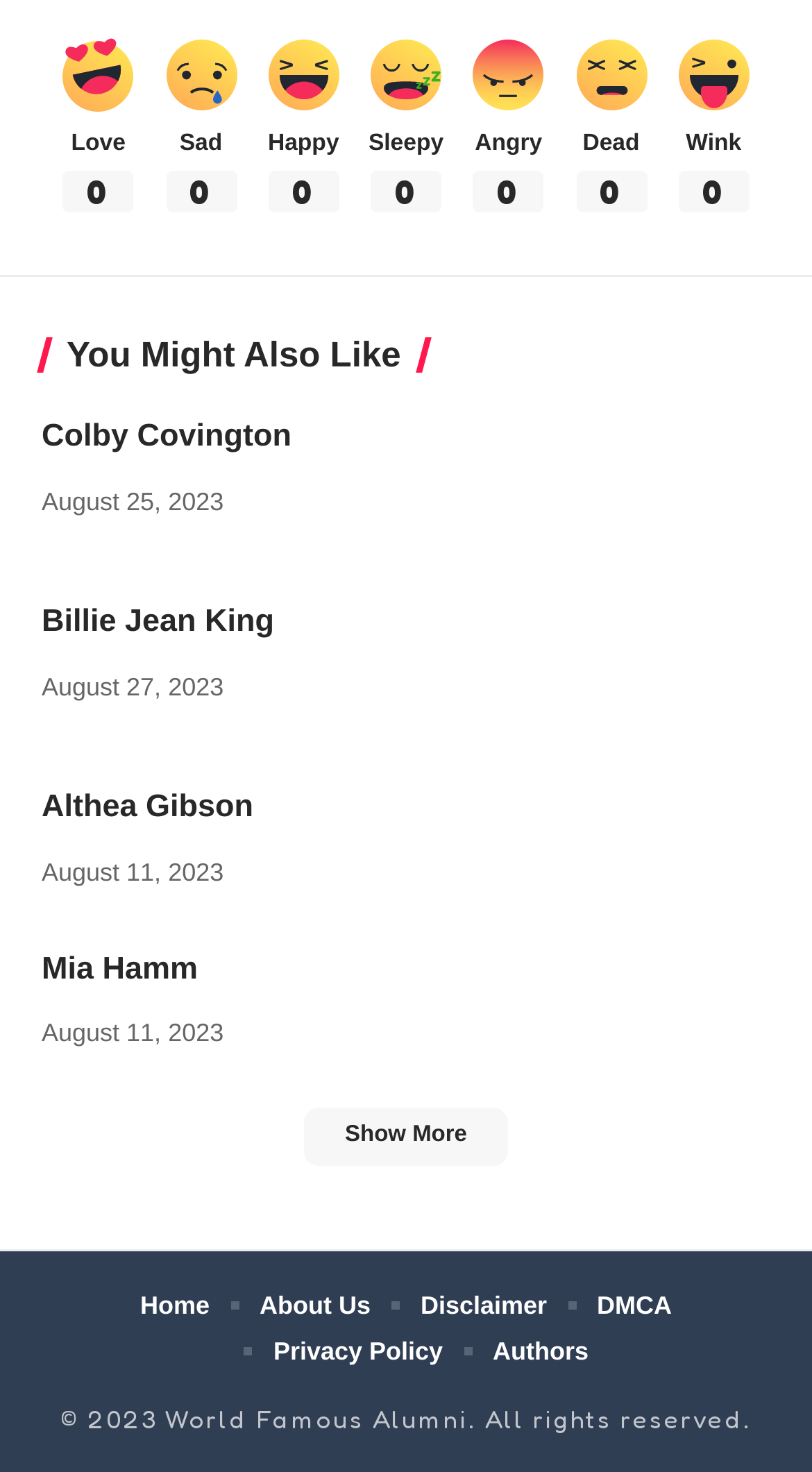Please determine the bounding box coordinates of the area that needs to be clicked to complete this task: 'Click on Colby Covington'. The coordinates must be four float numbers between 0 and 1, formatted as [left, top, right, bottom].

[0.692, 0.282, 0.949, 0.367]